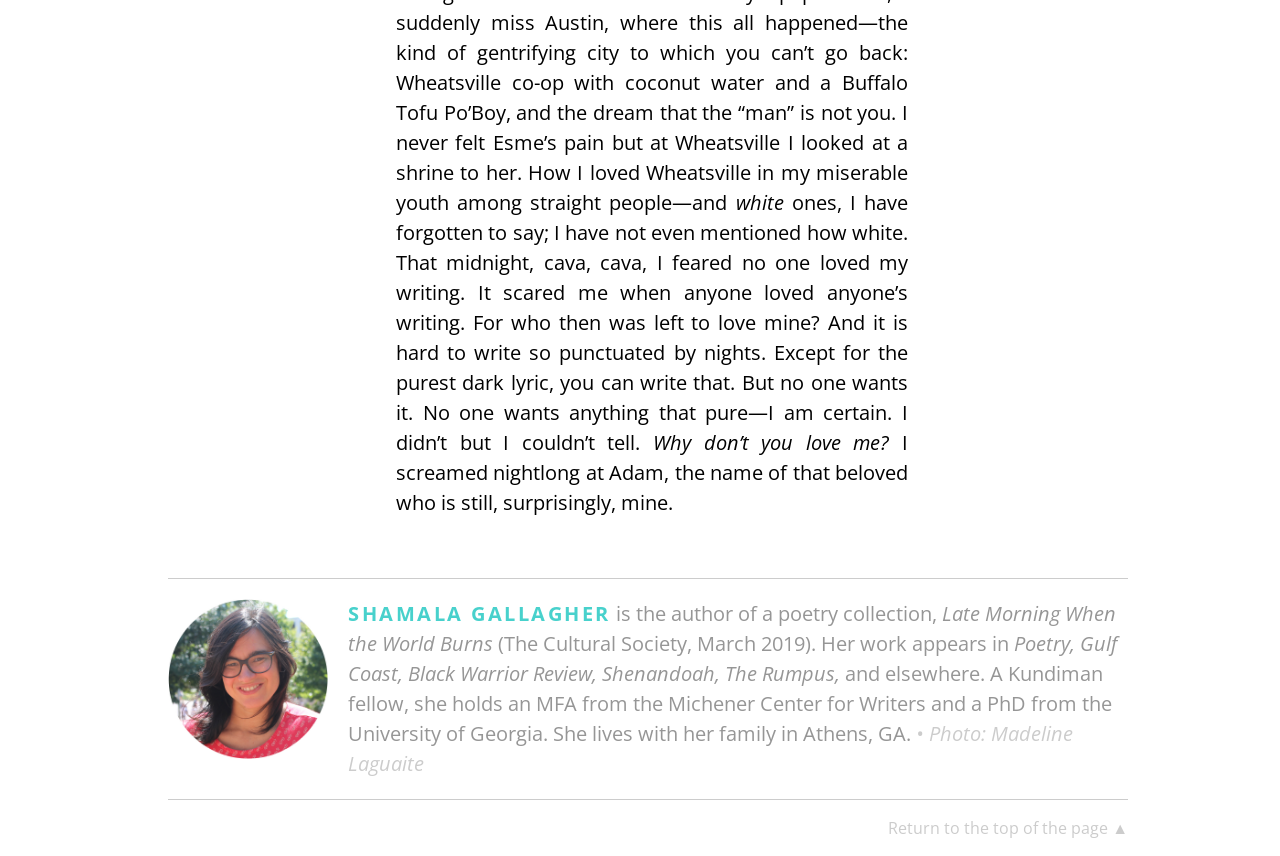Can you give a detailed response to the following question using the information from the image? What is the name of the photographer?

The photographer's name is mentioned in the text '• Photo: Madeline Laguaite' which is located at the bottom of the page.